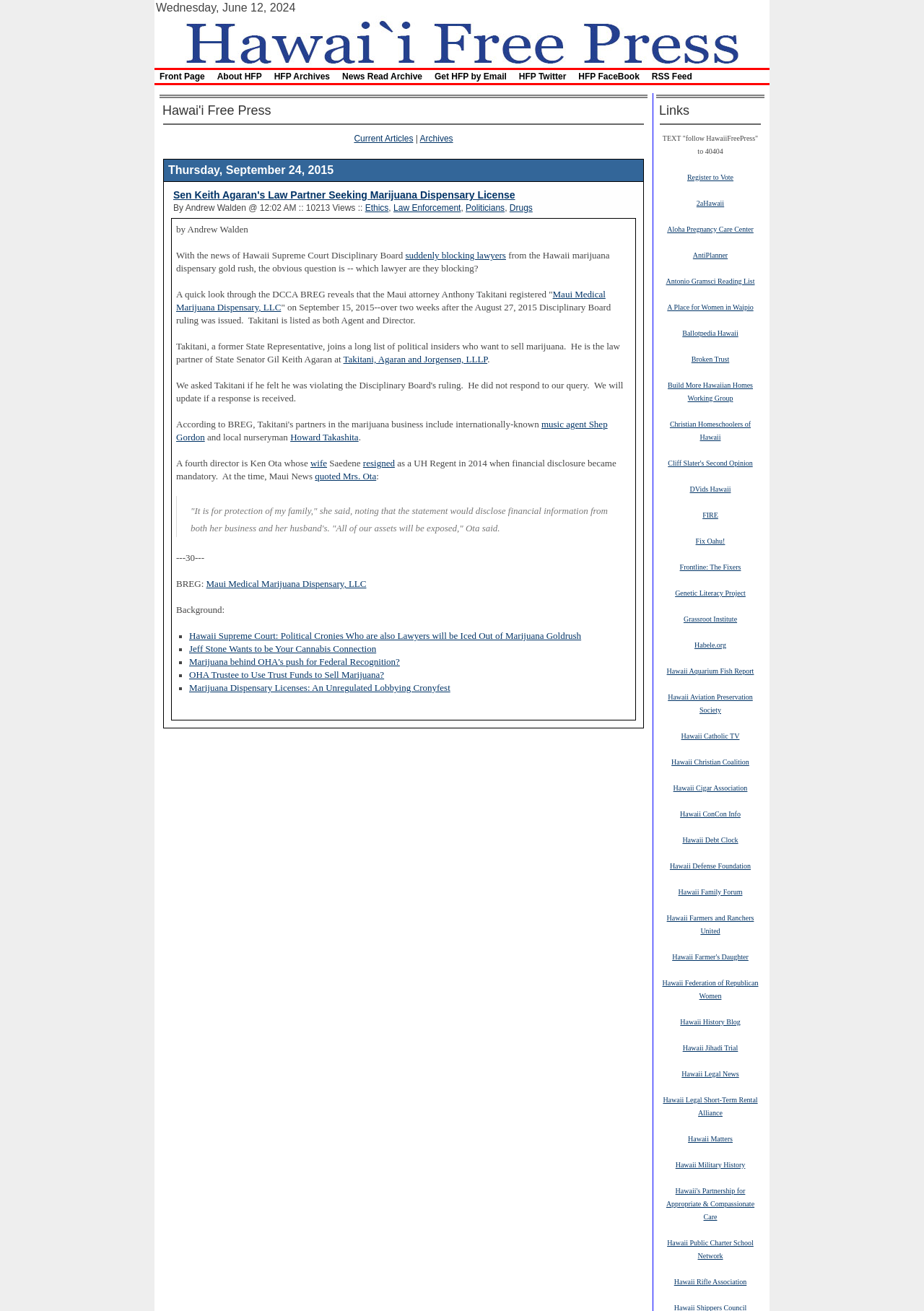Please provide the bounding box coordinates for the UI element as described: "Contact". The coordinates must be four floats between 0 and 1, represented as [left, top, right, bottom].

None